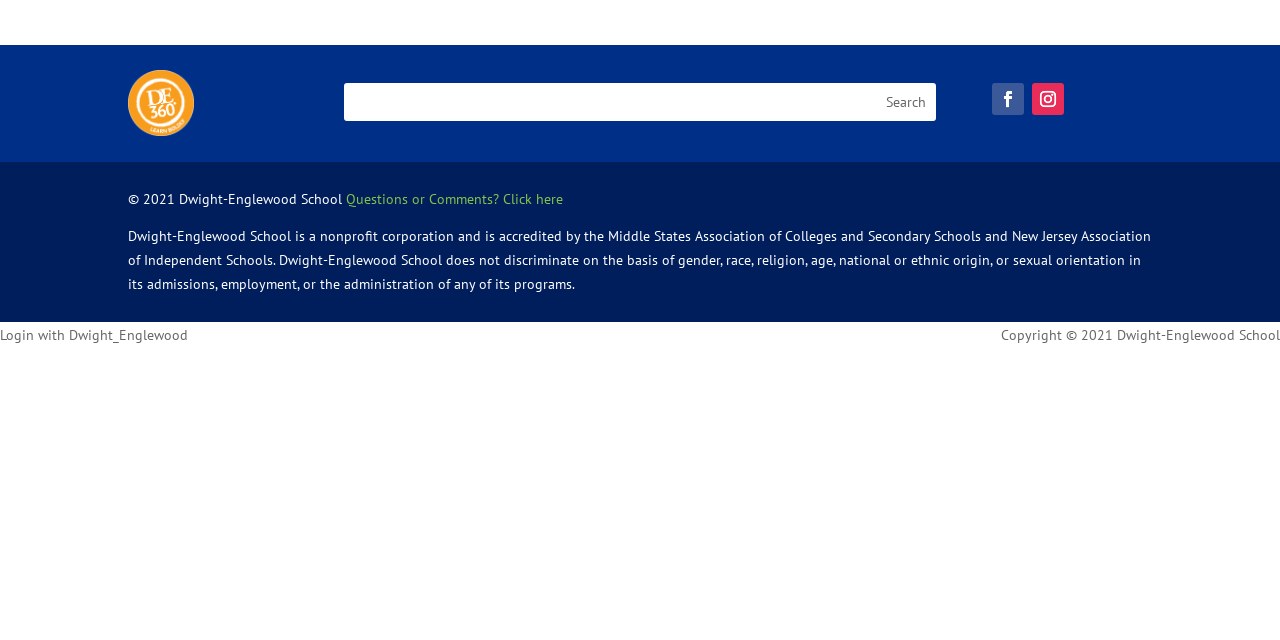Provide the bounding box for the UI element matching this description: "name="s"".

[0.269, 0.13, 0.684, 0.19]